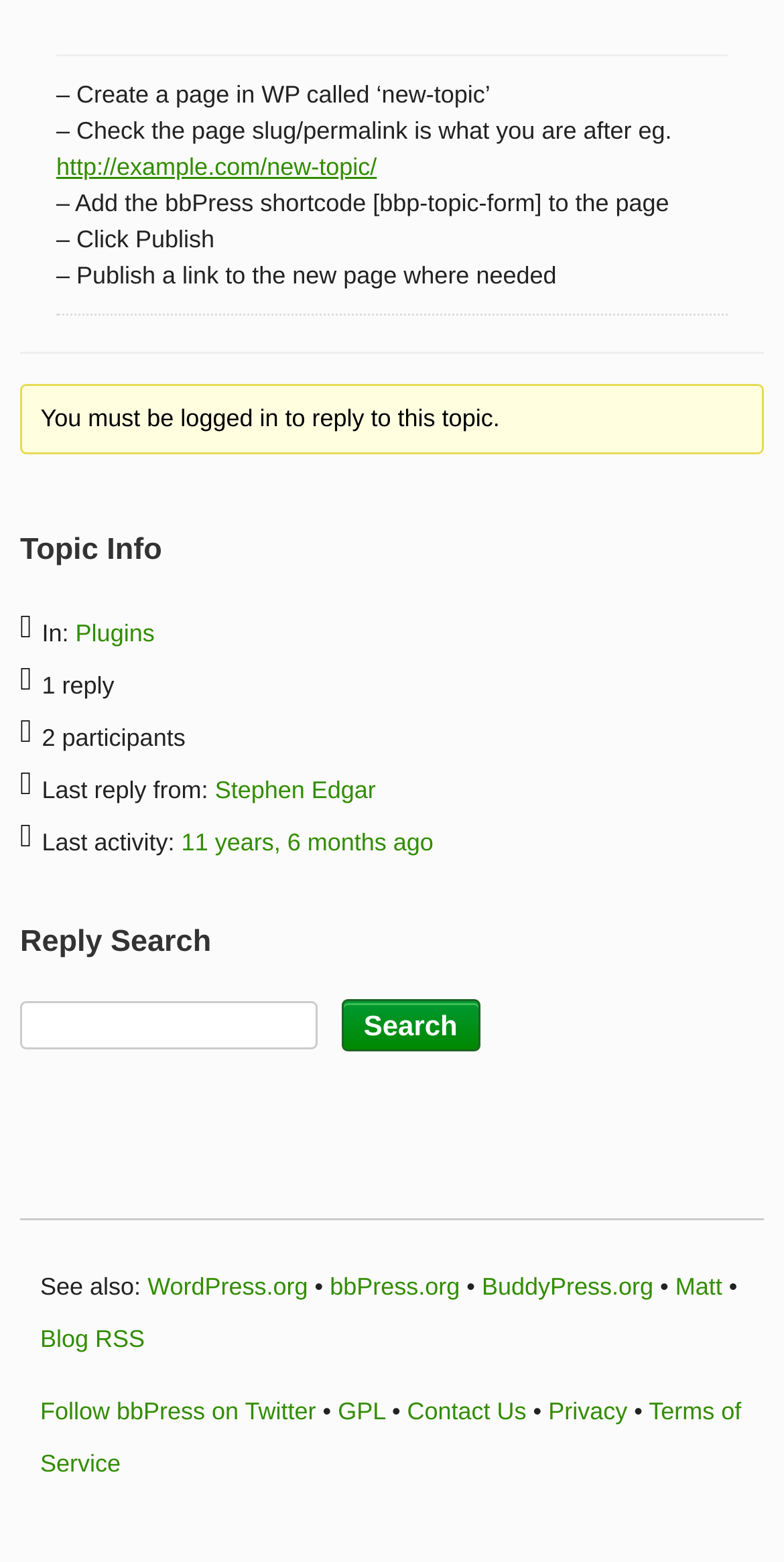Observe the image and answer the following question in detail: What is the topic info about?

The topic info section contains information about the topic, including the category 'In:' which is 'Plugins', indicating that the topic is related to plugins.